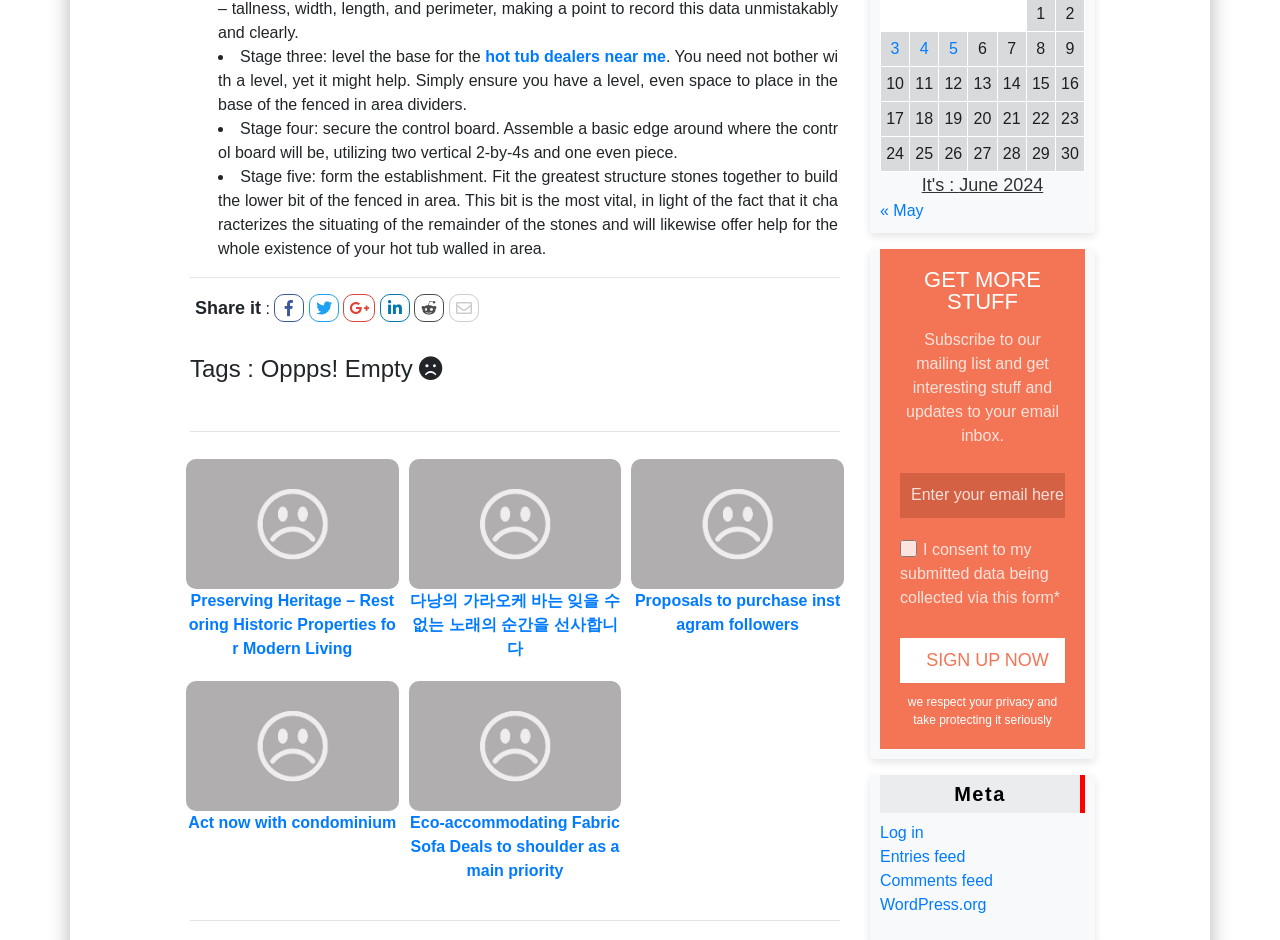Locate the bounding box coordinates of the segment that needs to be clicked to meet this instruction: "Enter your email here".

[0.703, 0.503, 0.832, 0.551]